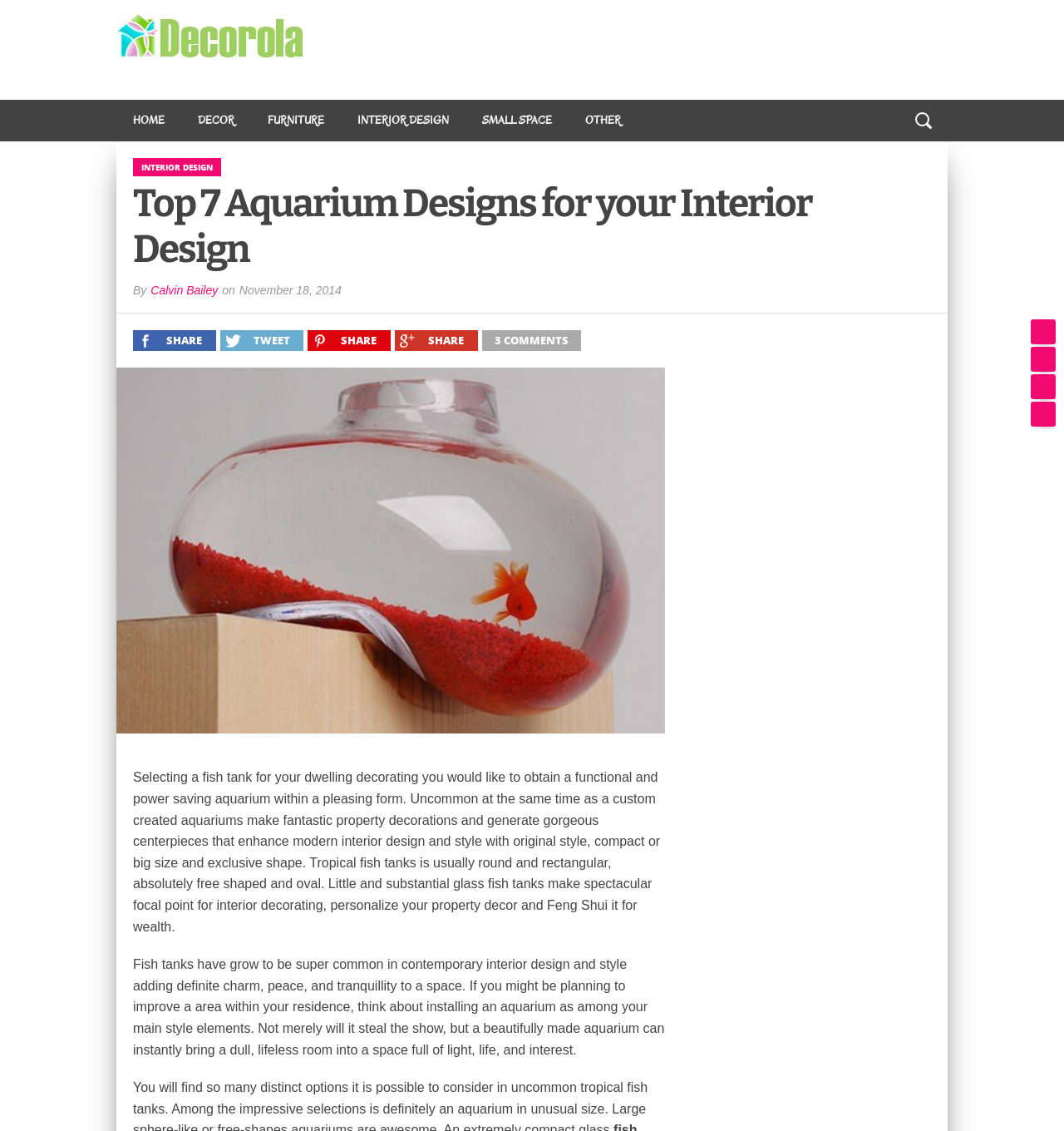Construct a comprehensive caption that outlines the webpage's structure and content.

This webpage is about interior design, specifically focusing on aquarium designs. At the top left corner, there is a logo of "decorola.com" with a link to the website. Next to it, there are six navigation links: "HOME", "DECOR", "FURNITURE", "INTERIOR DESIGN", "SMALL SPACE", and "OTHER". 

Below the navigation links, there is a heading "INTERIOR DESIGN" followed by a larger heading "Top 7 Aquarium Designs for your Interior Design". The author's name, "Calvin Bailey", is mentioned along with the date "November 18, 2014". 

A large image takes up most of the middle section of the page, showcasing an aquarium design. Below the image, there are two paragraphs of text. The first paragraph discusses the benefits of having a functional and power-saving aquarium that can also be a pleasing decorative piece for one's home. It also mentions the various shapes and sizes of fish tanks that can be used to create a unique centerpiece for interior design. 

The second paragraph highlights the popularity of fish tanks in modern interior design, adding charm, peace, and tranquility to a room. It suggests that installing an aquarium can be a great way to enhance a room's design and bring it to life.